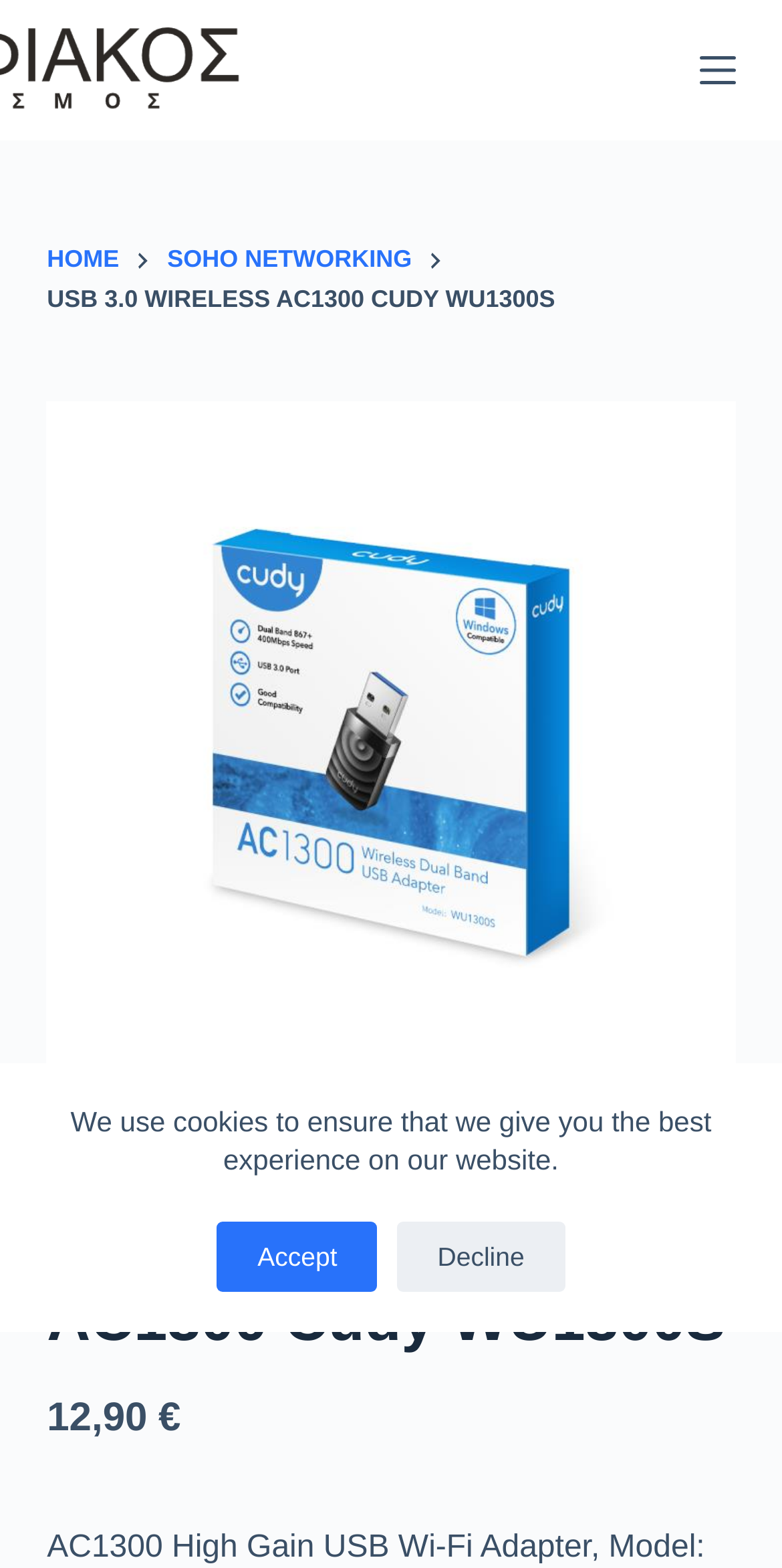Please determine and provide the text content of the webpage's heading.

Usb 3.0 Wireless AC1300 Cudy WU1300S